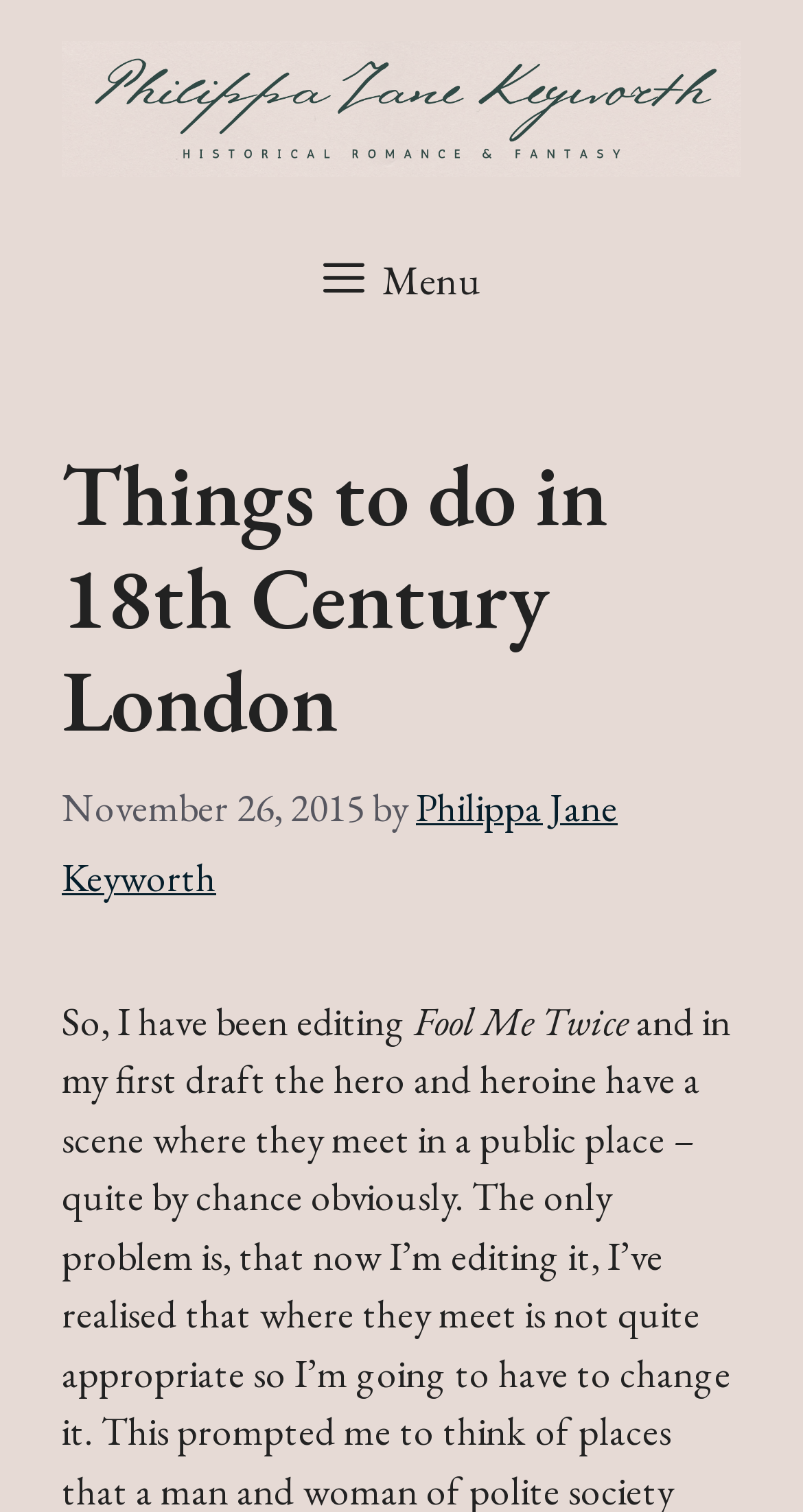What is the title of the article?
Using the information from the image, provide a comprehensive answer to the question.

The title of the article can be found in the header section, where it is written as 'Things to do in 18th Century London'. This title is also mentioned in the meta description of the webpage.